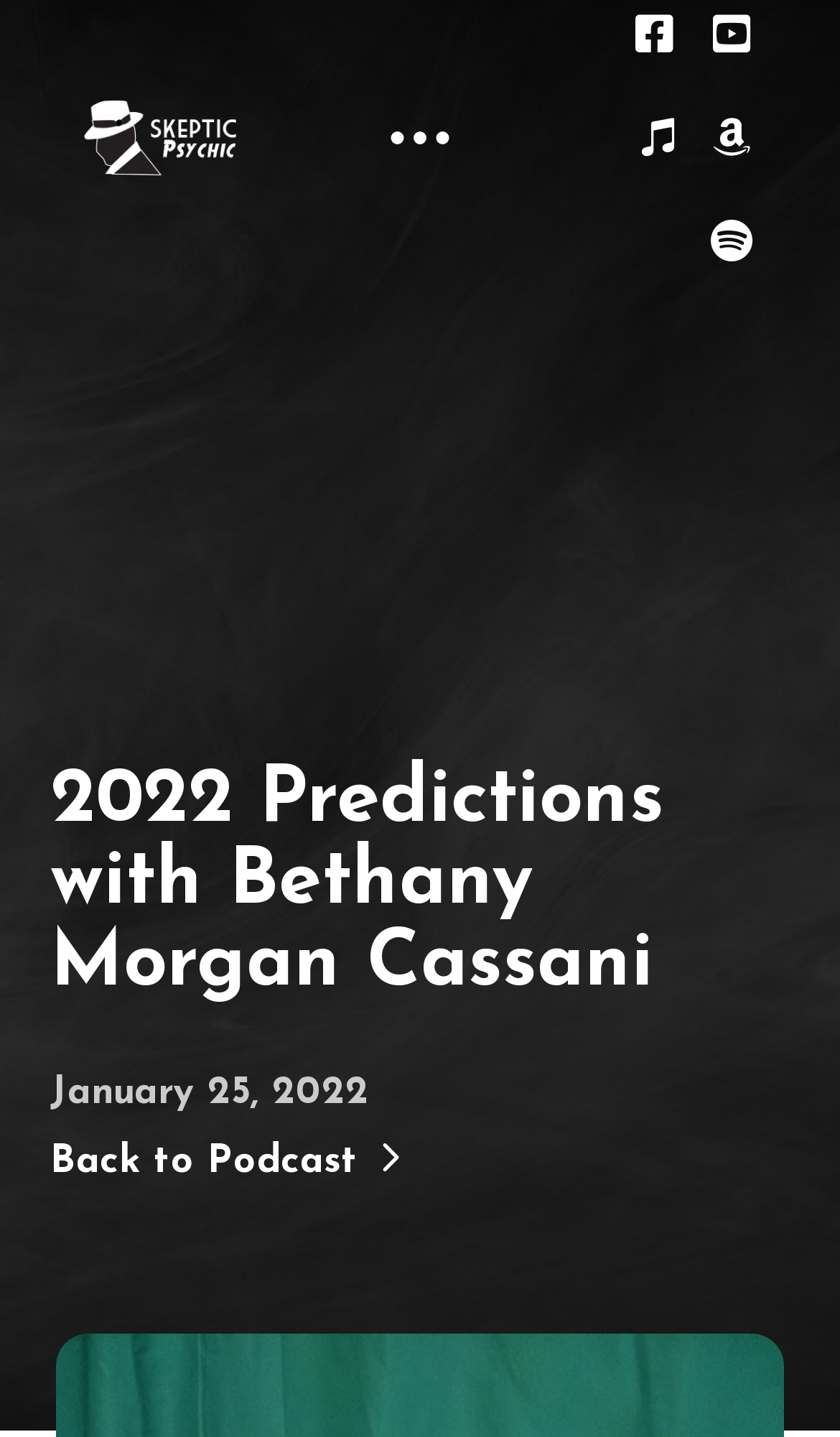What is the date of the podcast?
Refer to the image and provide a one-word or short phrase answer.

January 25, 2022